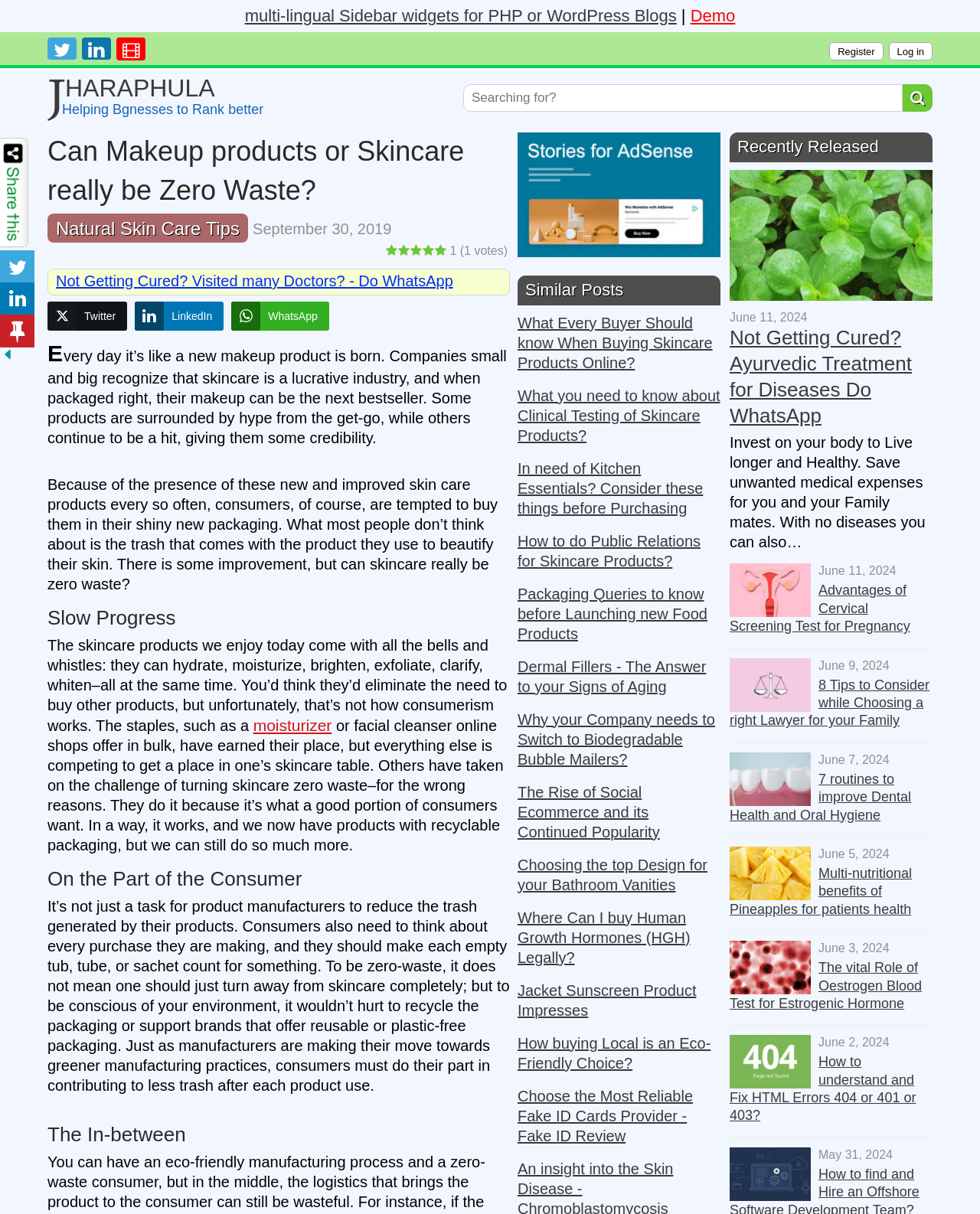Answer the question briefly using a single word or phrase: 
What is the topic of the article?

Skincare